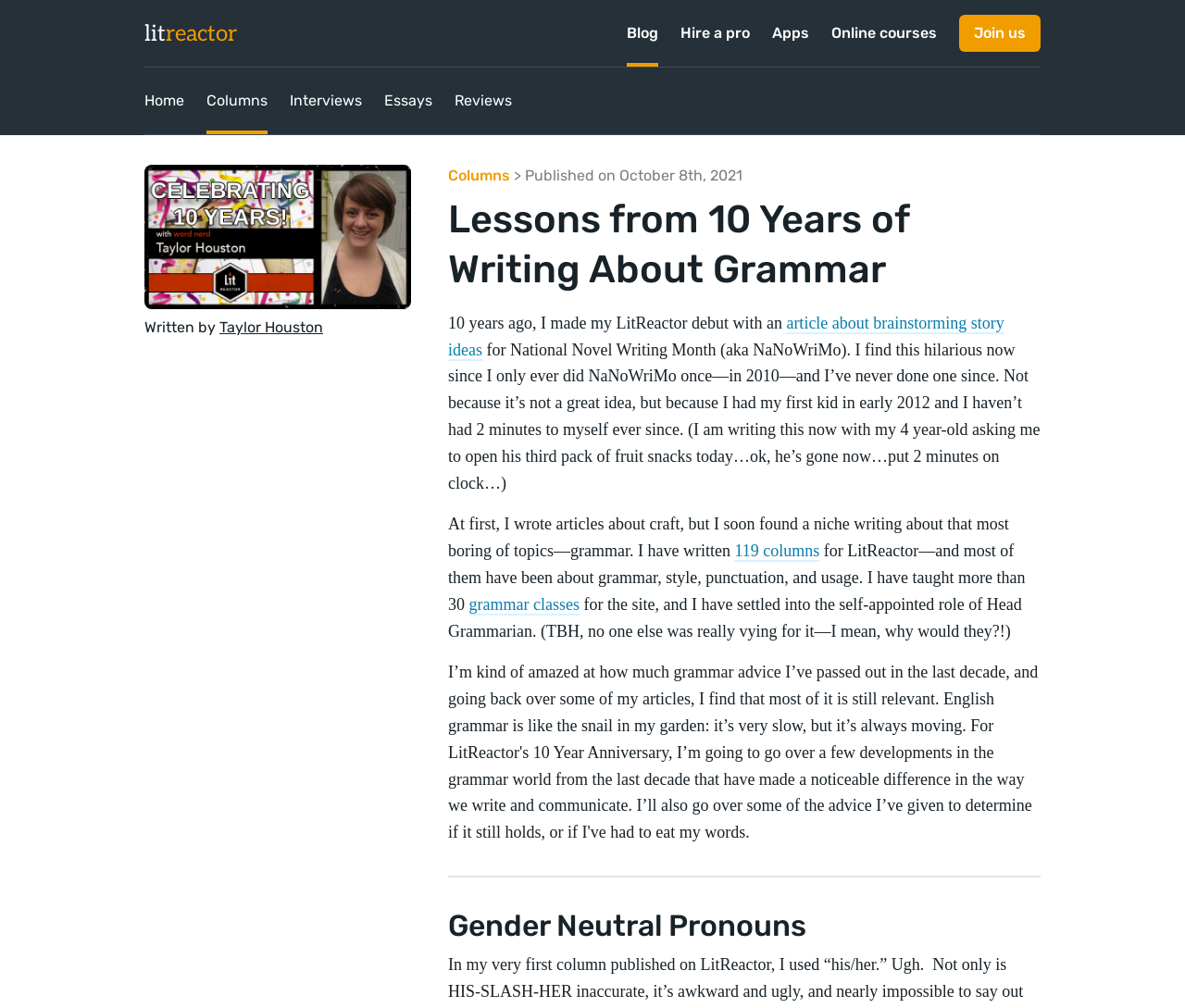Find the bounding box coordinates of the element to click in order to complete this instruction: "Learn about 'Gender Neutral Pronouns'". The bounding box coordinates must be four float numbers between 0 and 1, denoted as [left, top, right, bottom].

[0.378, 0.9, 0.878, 0.937]